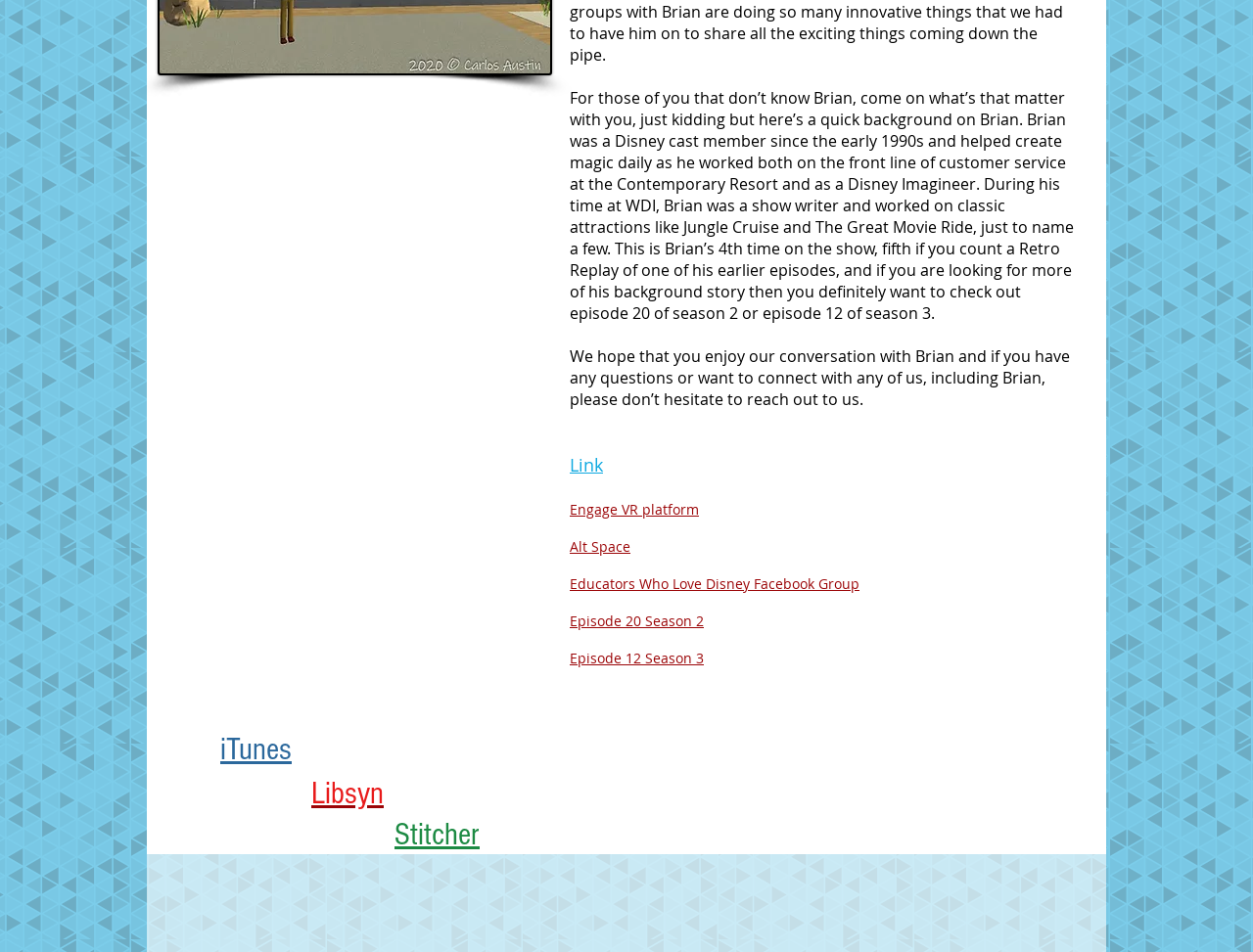Give the bounding box coordinates for the element described as: "Episode 20 Season 2".

[0.455, 0.642, 0.562, 0.662]